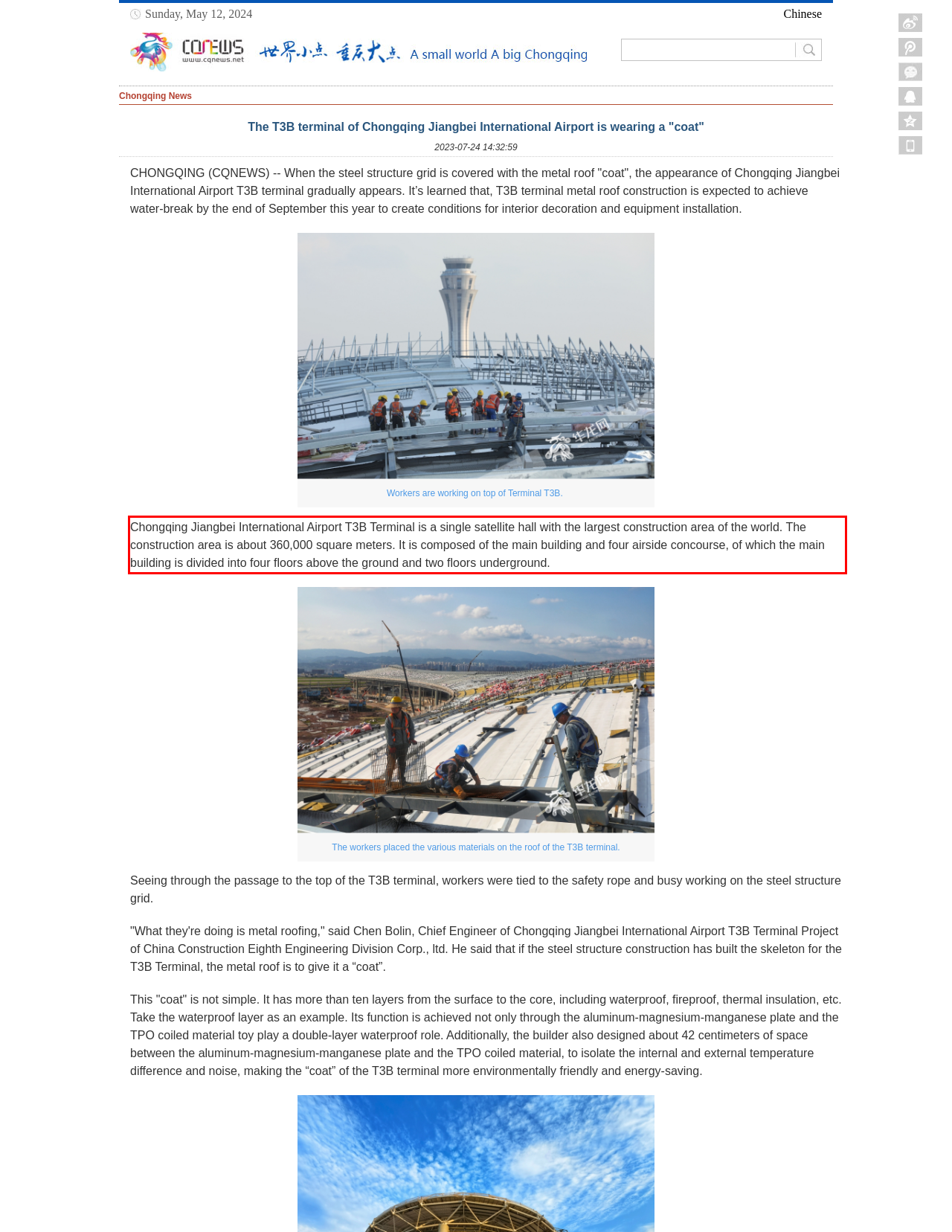Identify the text within the red bounding box on the webpage screenshot and generate the extracted text content.

Chongqing Jiangbei International Airport T3B Terminal is a single satellite hall with the largest construction area of the world. The construction area is about 360,000 square meters. It is composed of the main building and four airside concourse, of which the main building is divided into four floors above the ground and two floors underground.